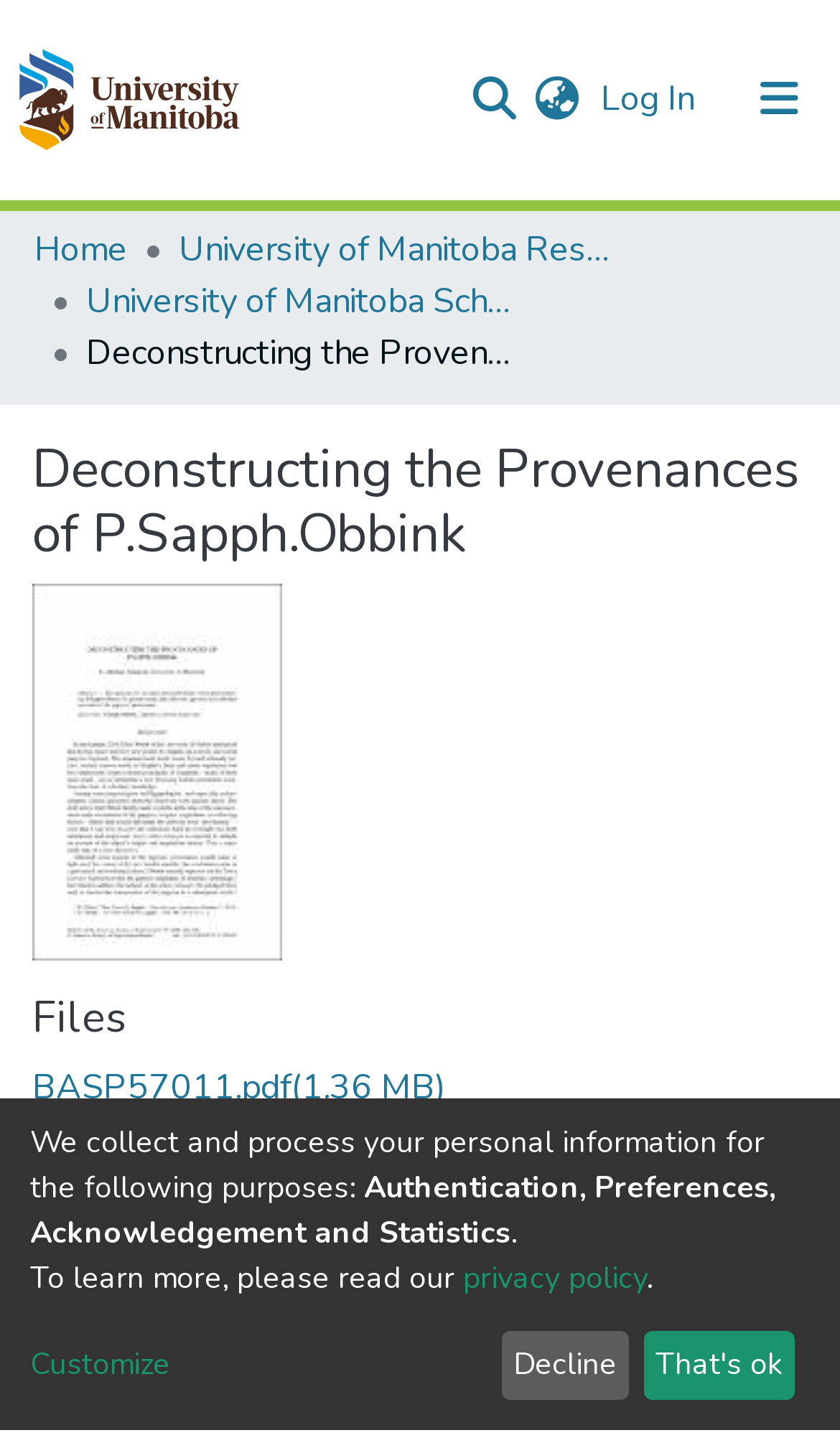Please specify the bounding box coordinates of the clickable region to carry out the following instruction: "Switch language". The coordinates should be four float numbers between 0 and 1, in the format [left, top, right, bottom].

[0.621, 0.051, 0.705, 0.086]